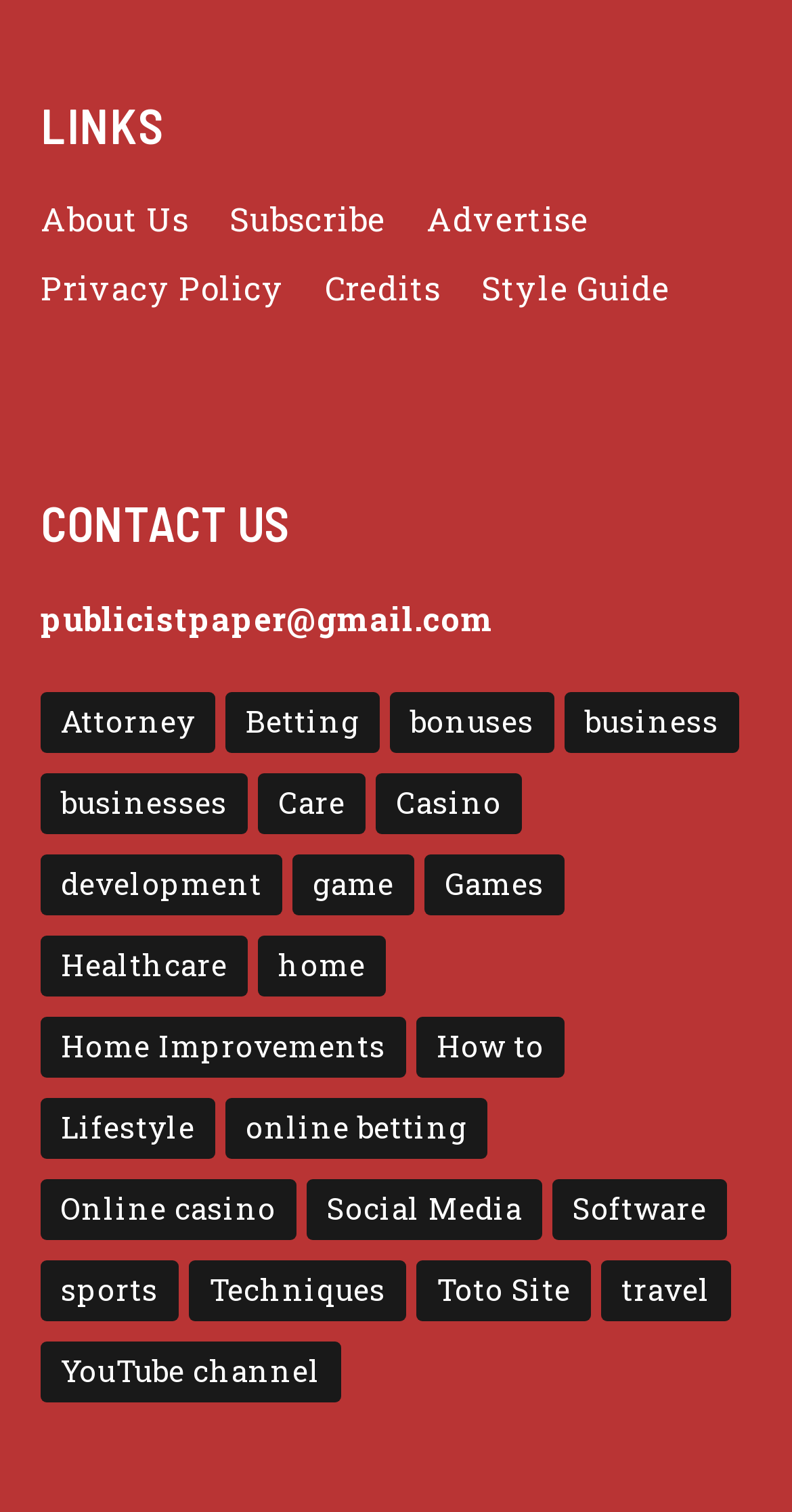Locate the bounding box coordinates of the clickable area to execute the instruction: "Learn about Online casino". Provide the coordinates as four float numbers between 0 and 1, represented as [left, top, right, bottom].

[0.051, 0.78, 0.374, 0.82]